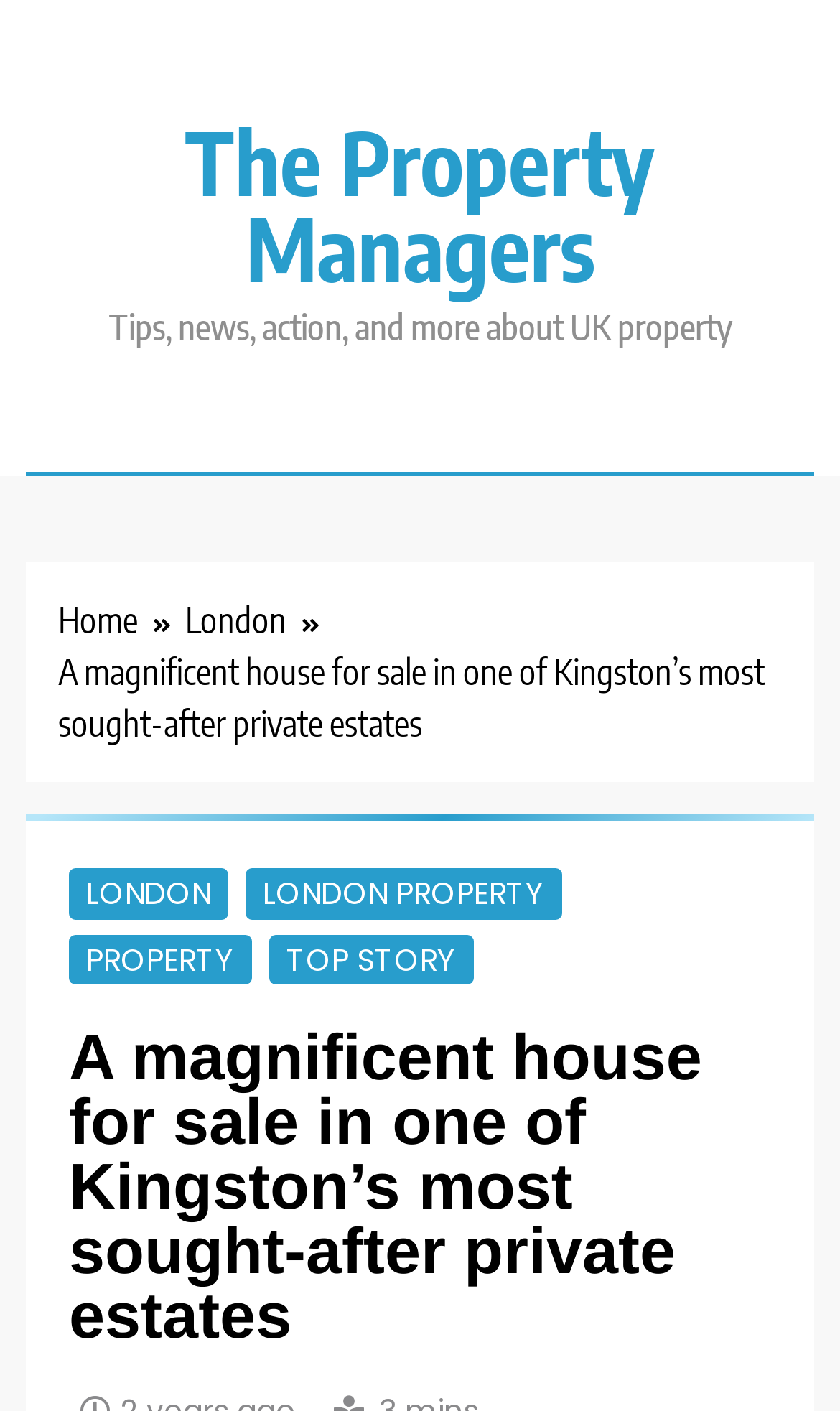Provide the bounding box coordinates for the UI element described in this sentence: "Top story". The coordinates should be four float values between 0 and 1, i.e., [left, top, right, bottom].

[0.341, 0.664, 0.544, 0.695]